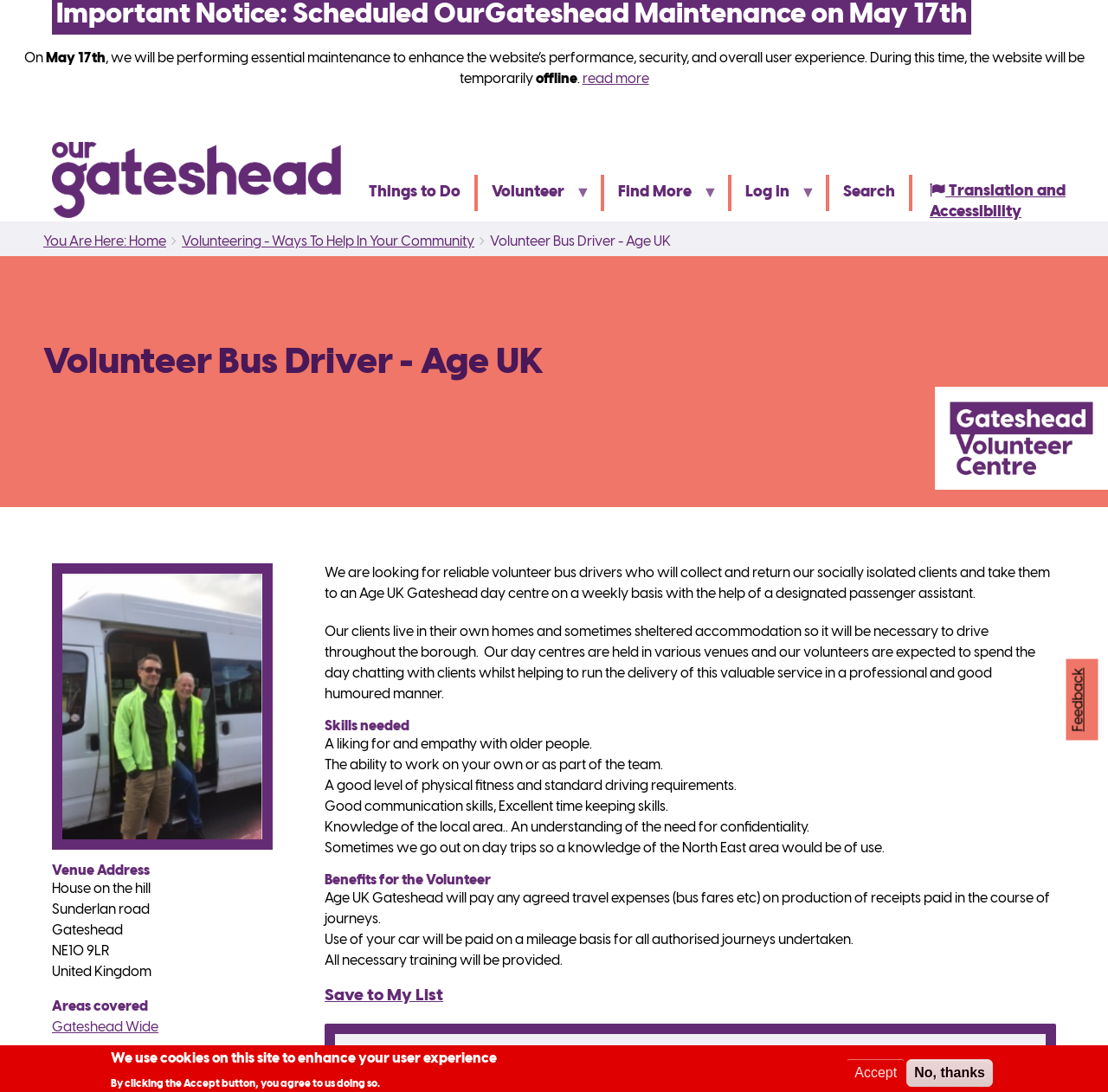What is the purpose of the day centre?
Please give a detailed answer to the question using the information shown in the image.

The webpage implies that the purpose of the day centre is to provide social interaction for socially isolated clients, as the volunteer is expected to spend the day chatting with clients whilst helping to run the delivery of this valuable service in a professional and good humoured manner.